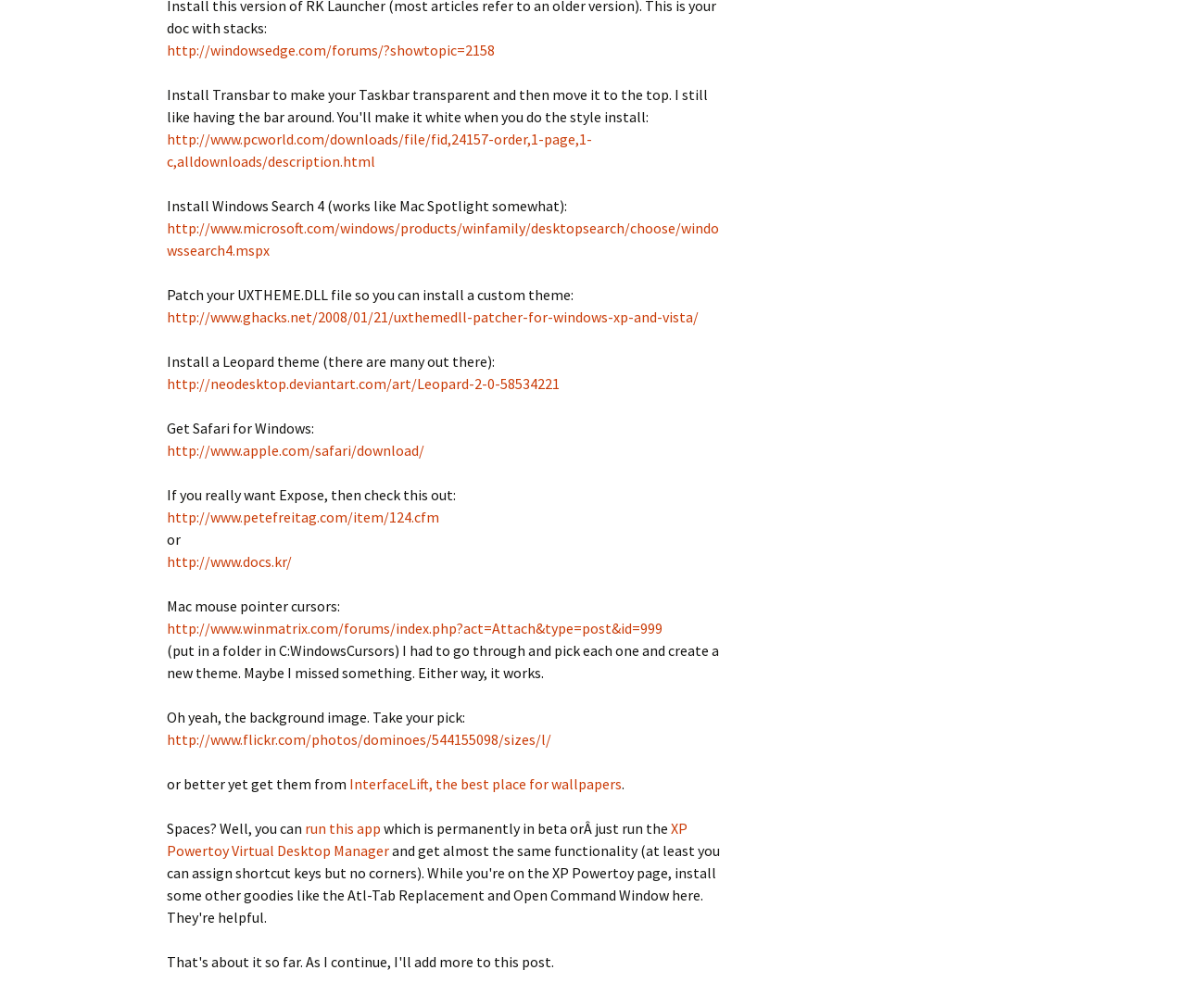Based on the element description: "XP Powertoy Virtual Desktop Manager", identify the UI element and provide its bounding box coordinates. Use four float numbers between 0 and 1, [left, top, right, bottom].

[0.141, 0.812, 0.58, 0.853]